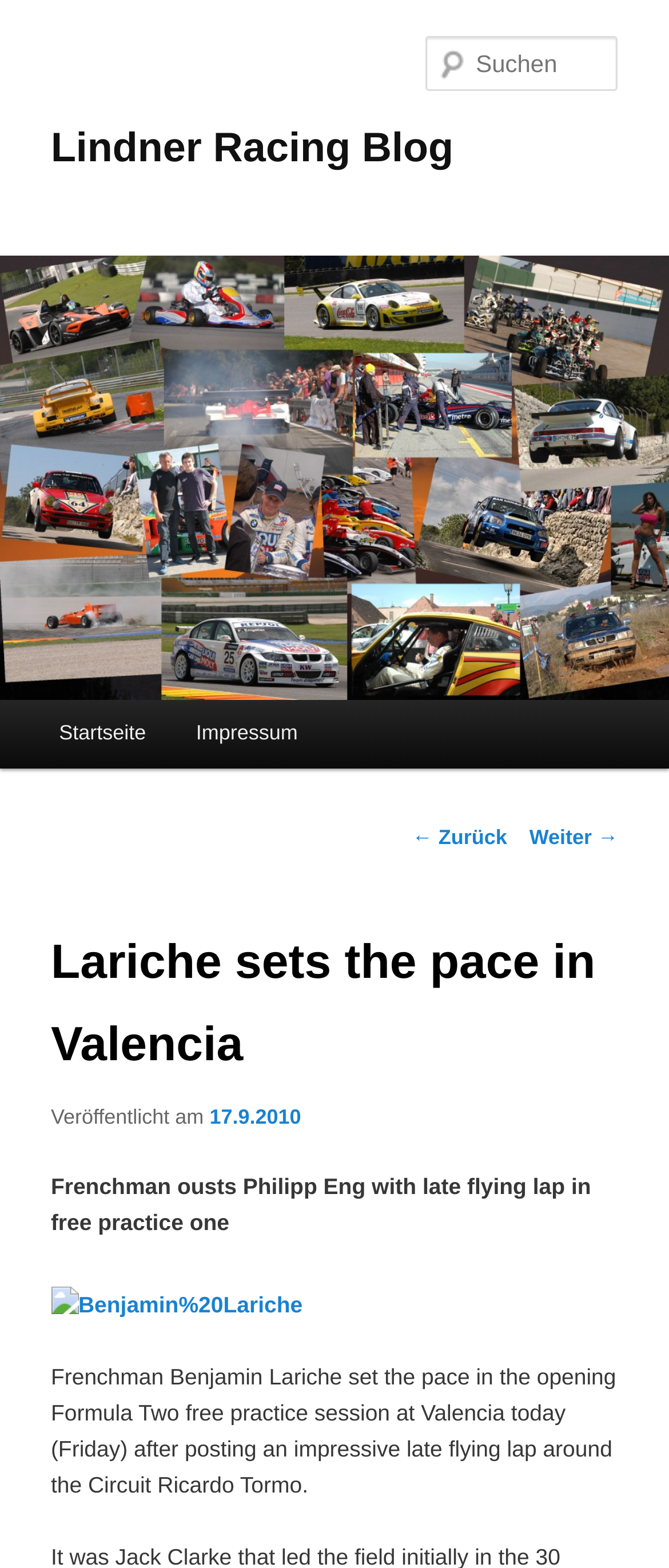When was the article published?
Answer the question based on the image using a single word or a brief phrase.

17.9.2010